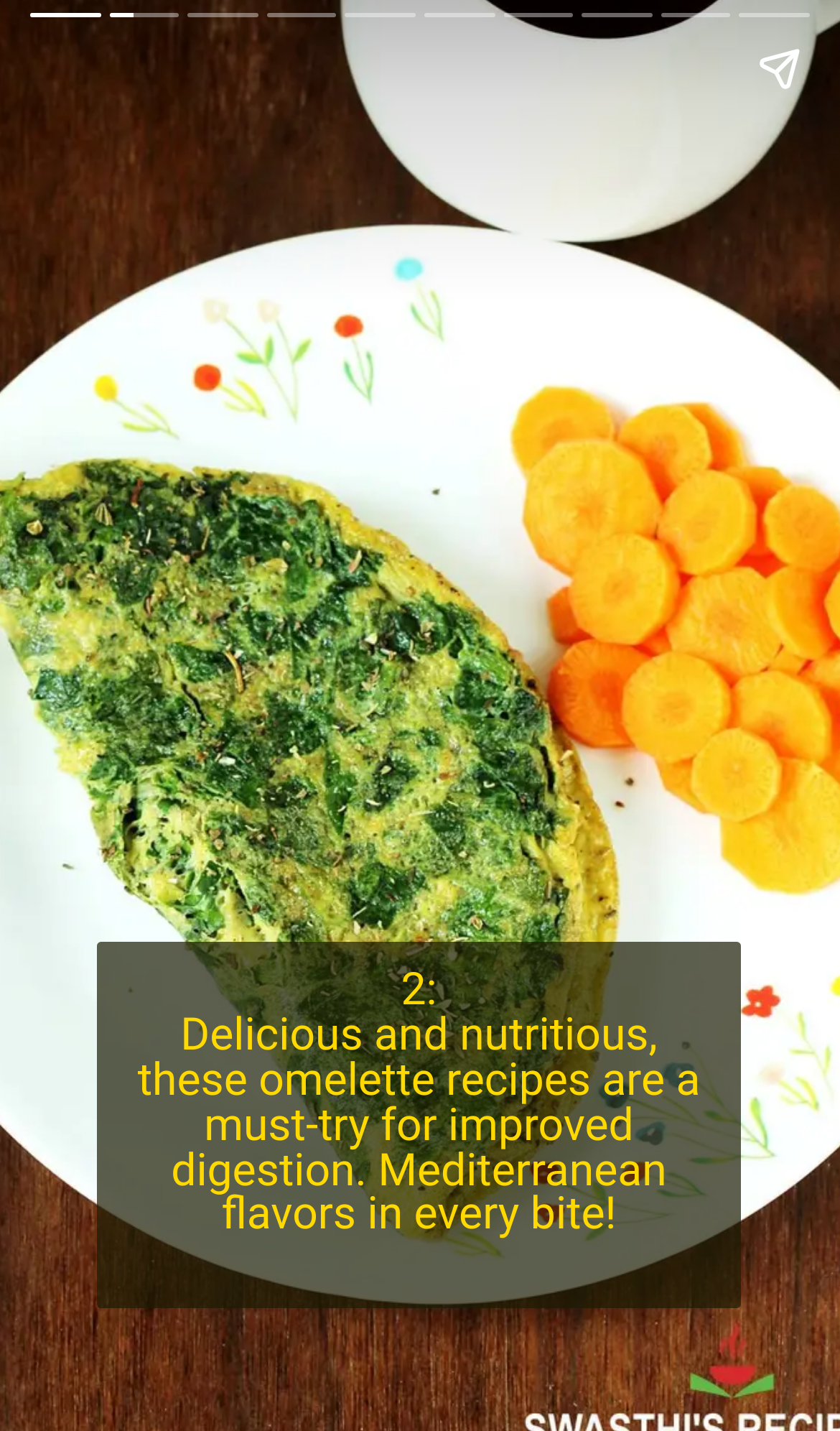Please find the bounding box for the UI component described as follows: "Contents".

None